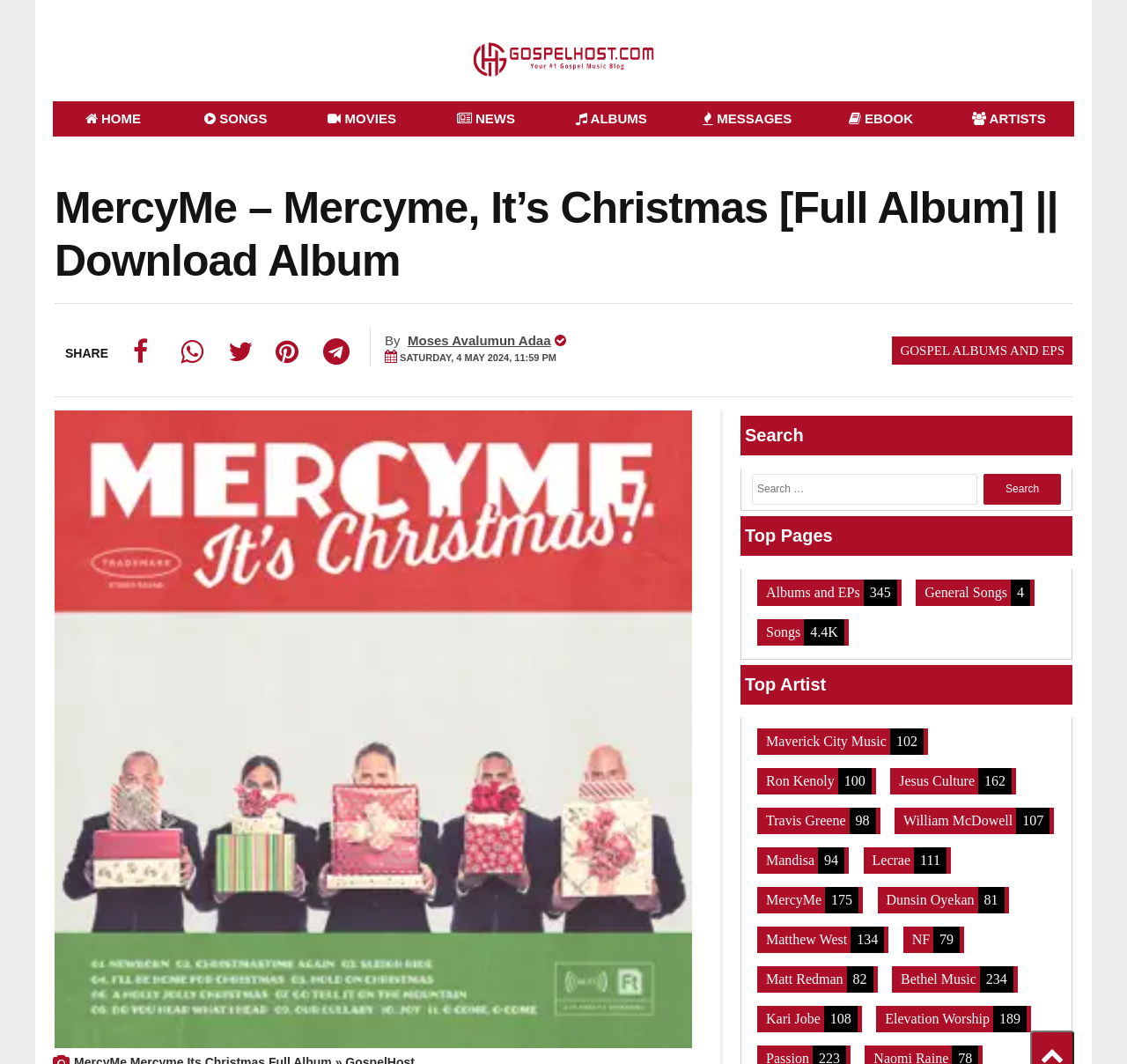Please provide a comprehensive answer to the question below using the information from the image: What is the name of the album?

The question asks for the name of the album. By looking at the webpage, we can see that the header 'MercyMe – Mercyme, It’s Christmas [Full Album] || Download Album' is prominent, indicating that the webpage is about an album with this name.